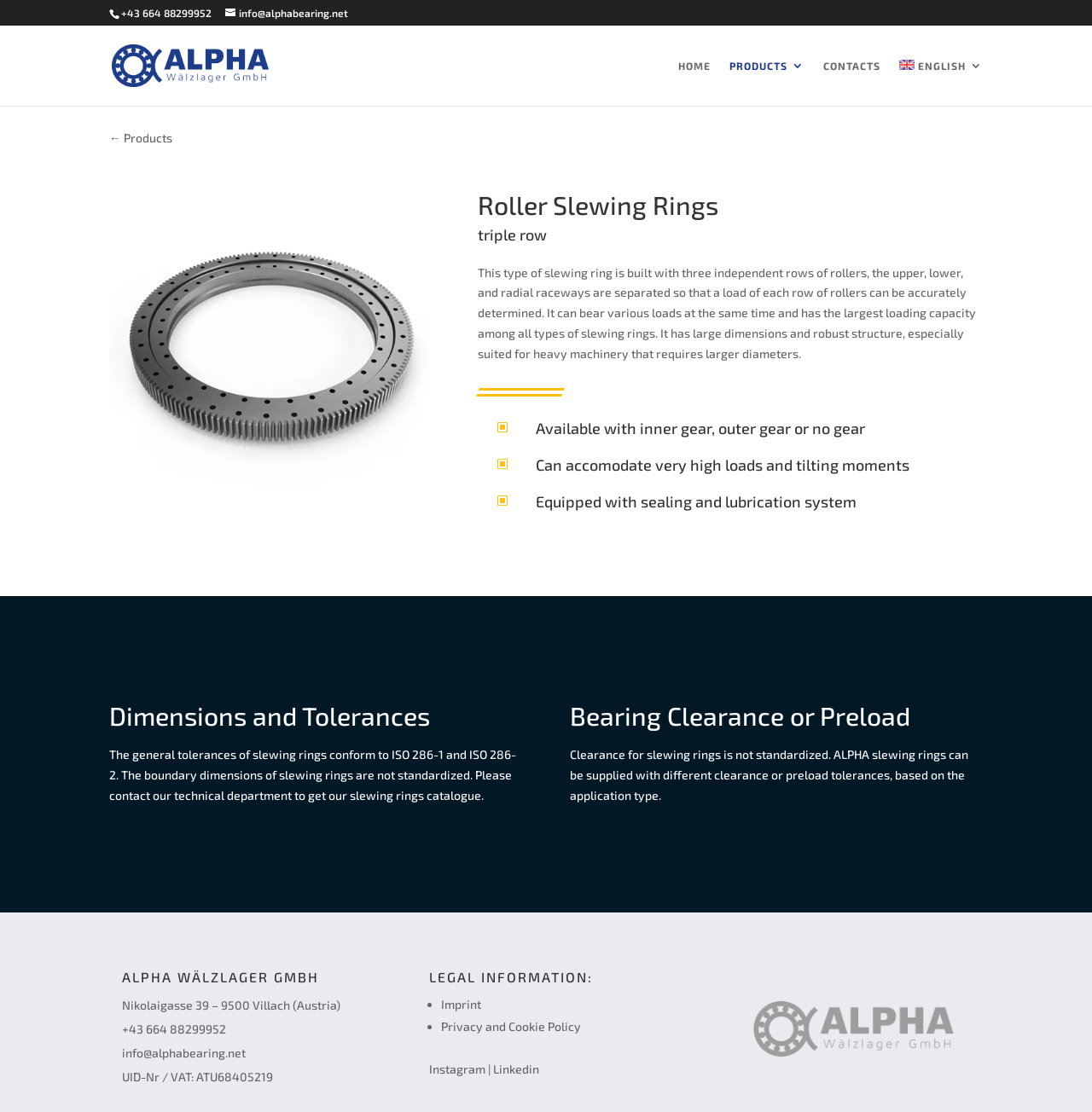Locate the UI element described as follows: "alt="Alpha Wälzlager GmbH"". Return the bounding box coordinates as four float numbers between 0 and 1 in the order [left, top, right, bottom].

[0.102, 0.051, 0.233, 0.064]